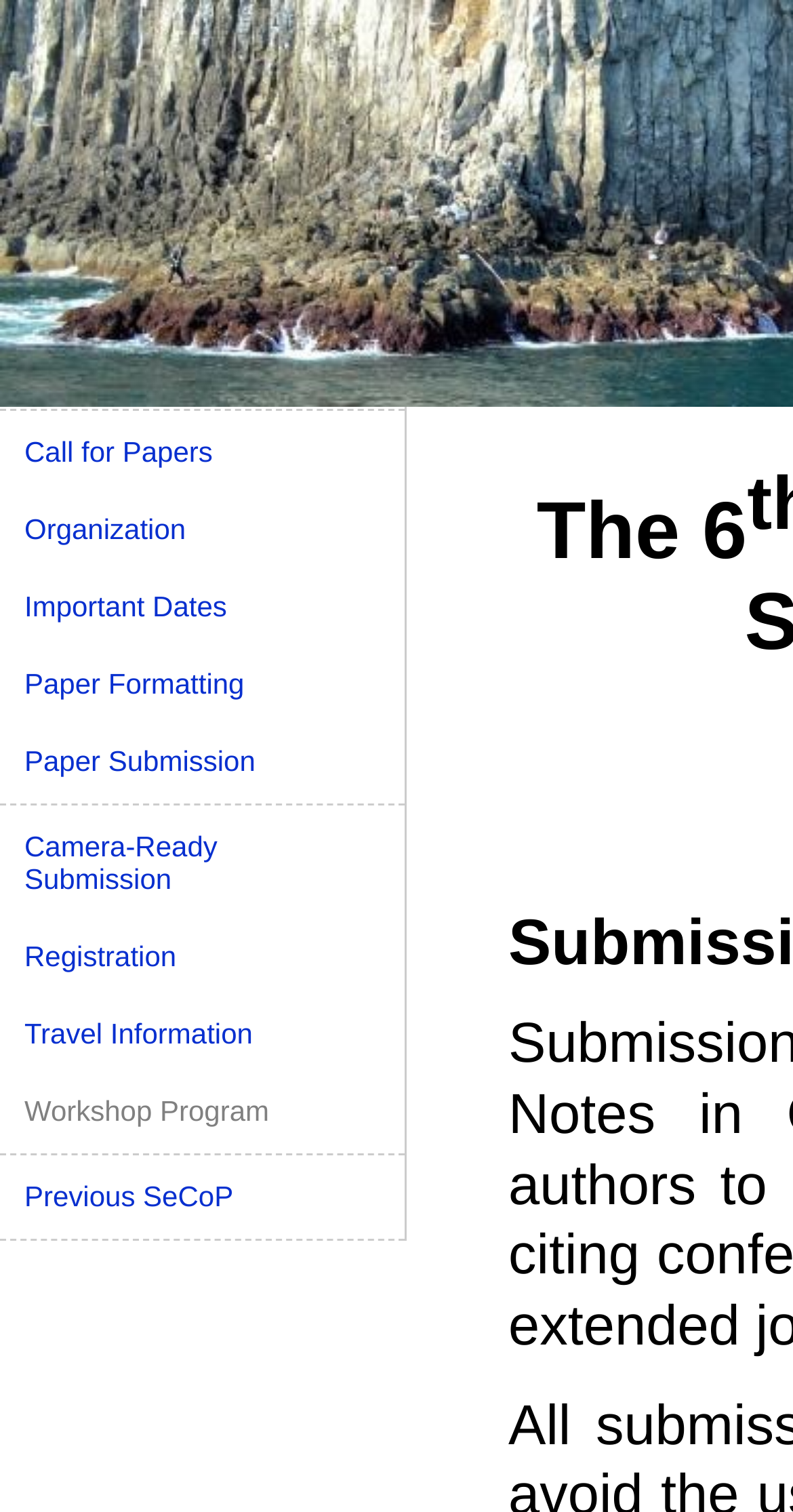Answer the following in one word or a short phrase: 
How many links are there on the webpage?

9